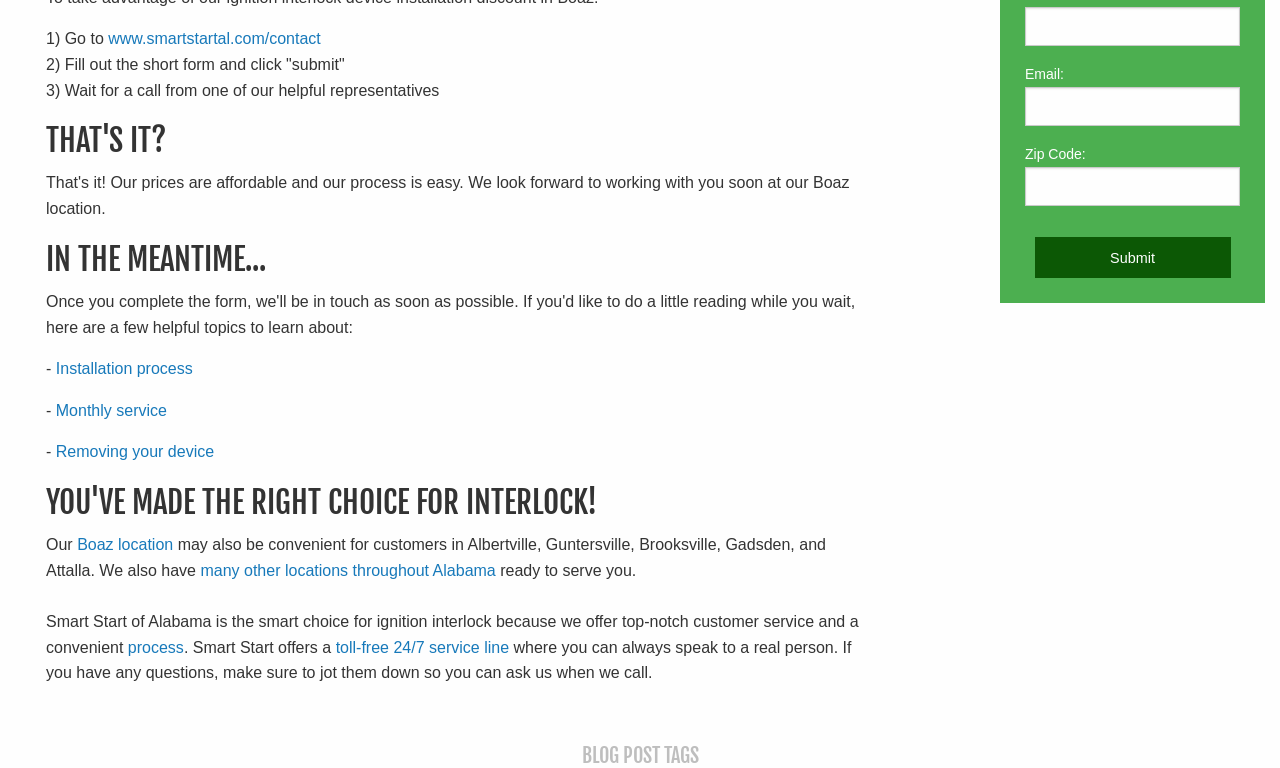Show the bounding box coordinates of the region that should be clicked to follow the instruction: "Go to 'www.smartstartal.com/contact'."

[0.085, 0.039, 0.251, 0.062]